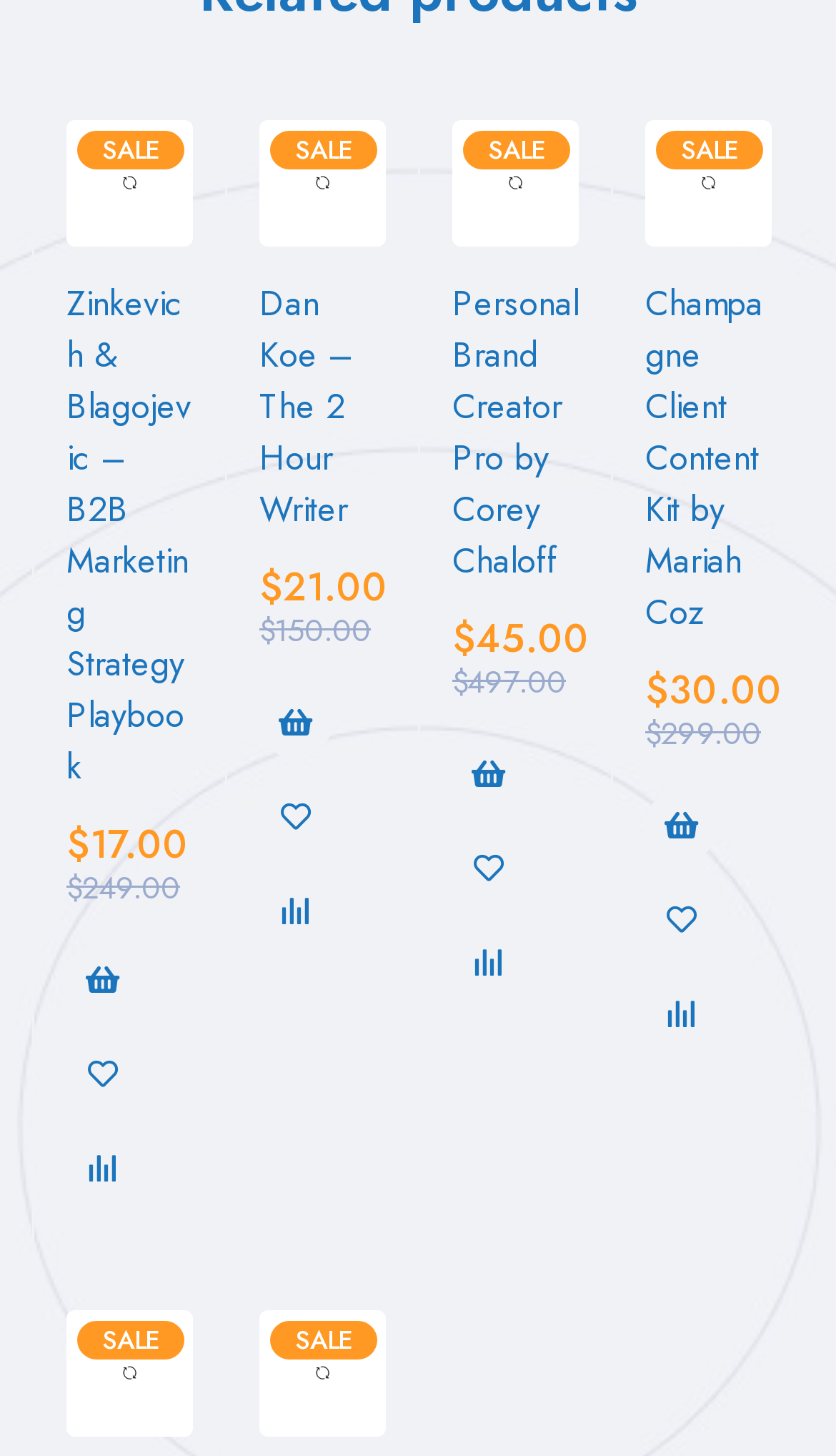Can you find the bounding box coordinates of the area I should click to execute the following instruction: "View Zinkevich & Blagojevic – B2B Marketing Strategy Playbook details"?

[0.079, 0.191, 0.231, 0.545]